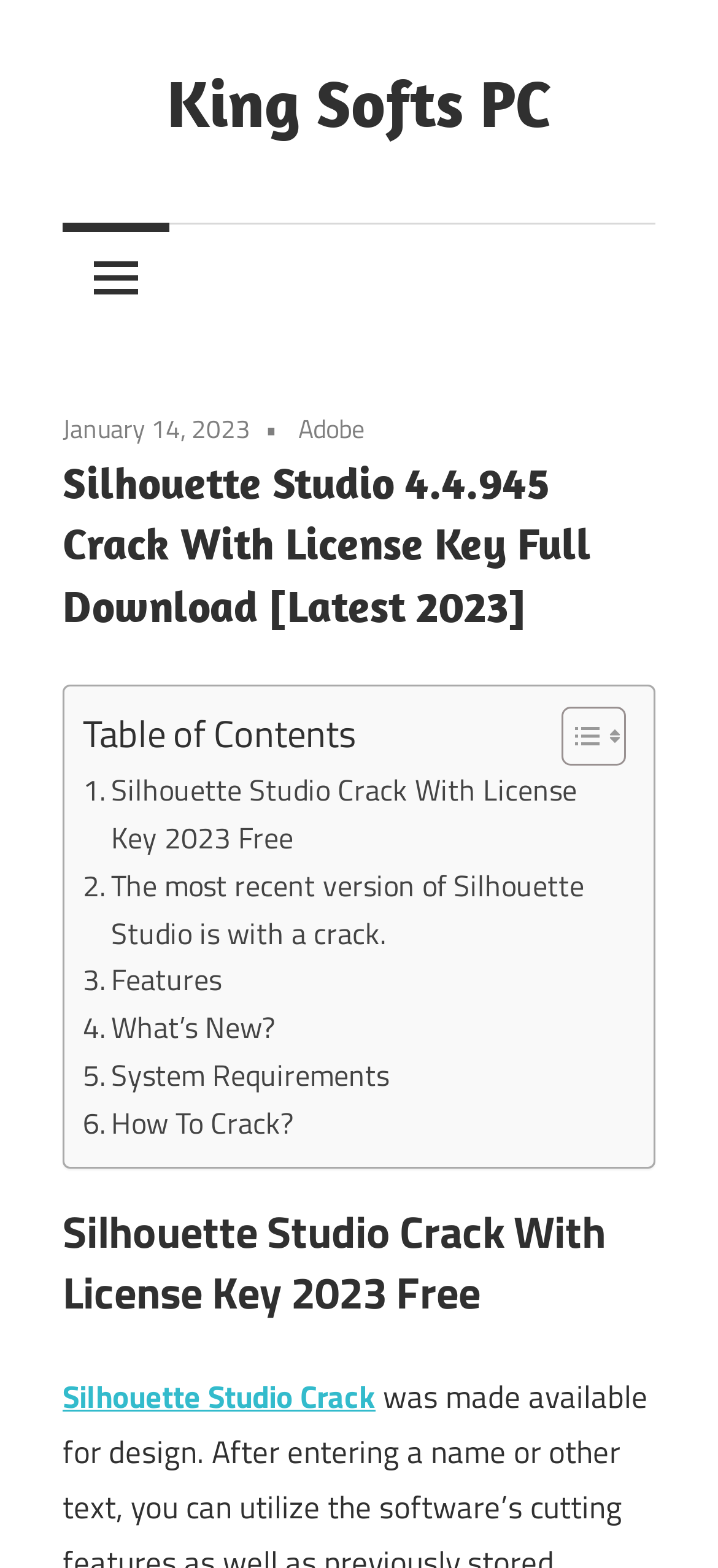Determine the bounding box coordinates for the area that needs to be clicked to fulfill this task: "Toggle Table of Content". The coordinates must be given as four float numbers between 0 and 1, i.e., [left, top, right, bottom].

[0.744, 0.45, 0.859, 0.489]